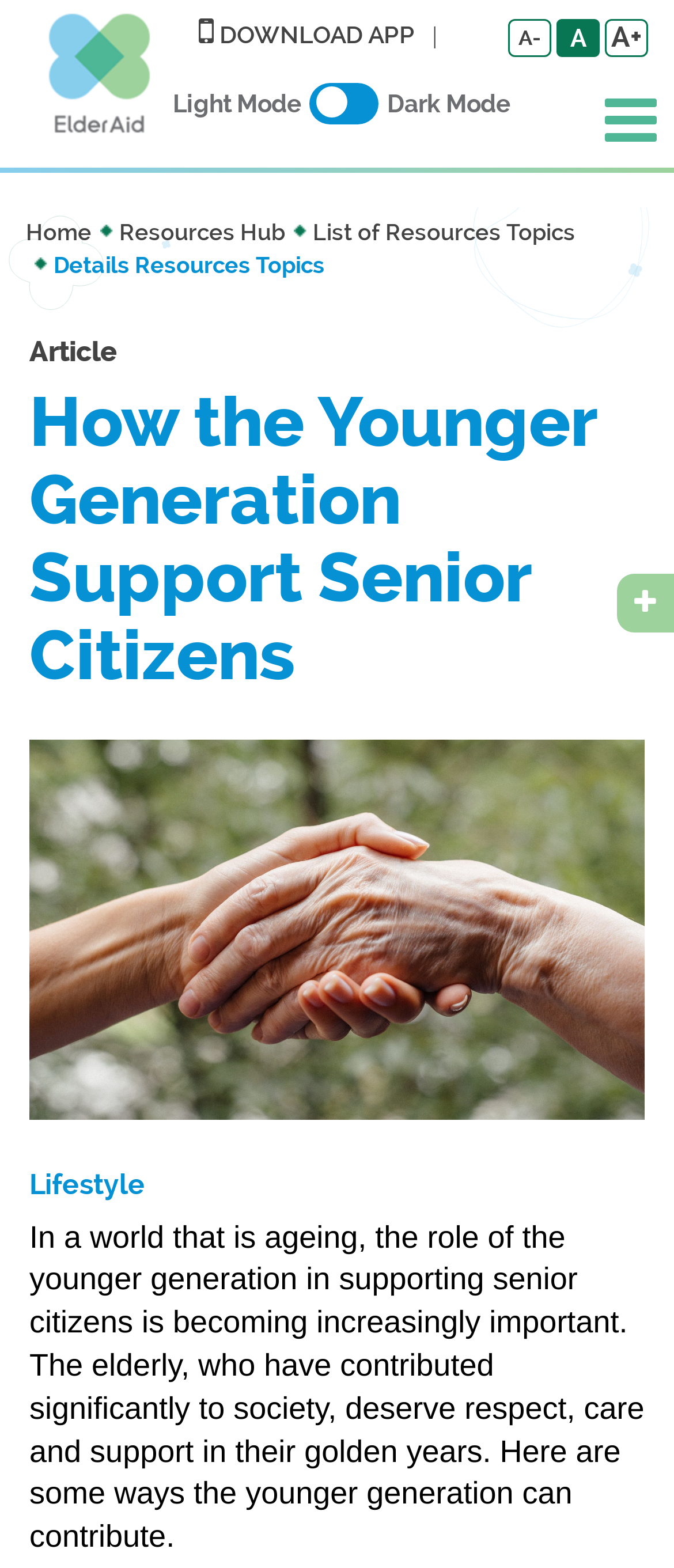Locate the bounding box coordinates of the area where you should click to accomplish the instruction: "Download the app".

[0.244, 0.0, 0.667, 0.044]